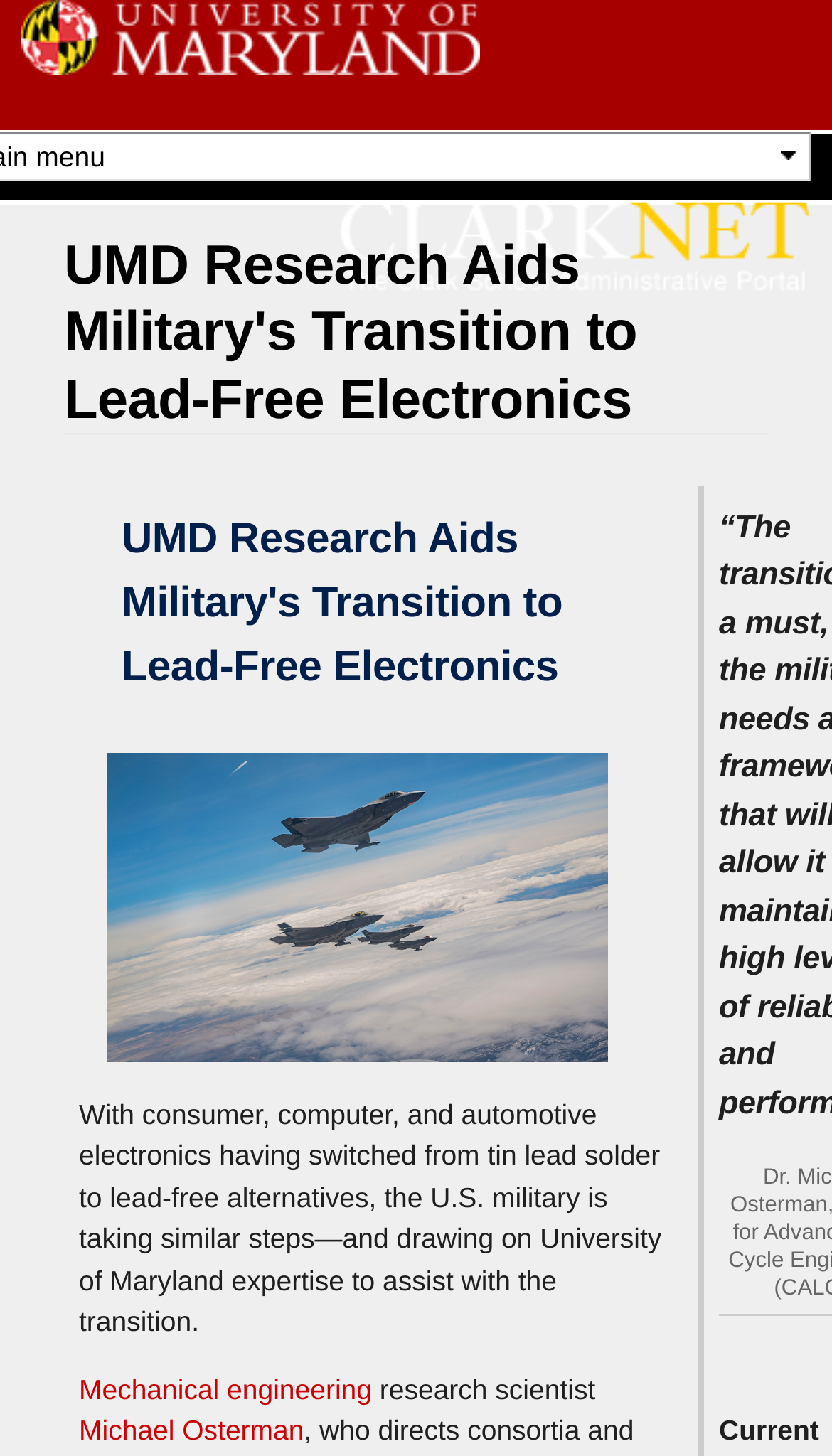Locate the headline of the webpage and generate its content.

UMD Research Aids Military's Transition to Lead-Free Electronics